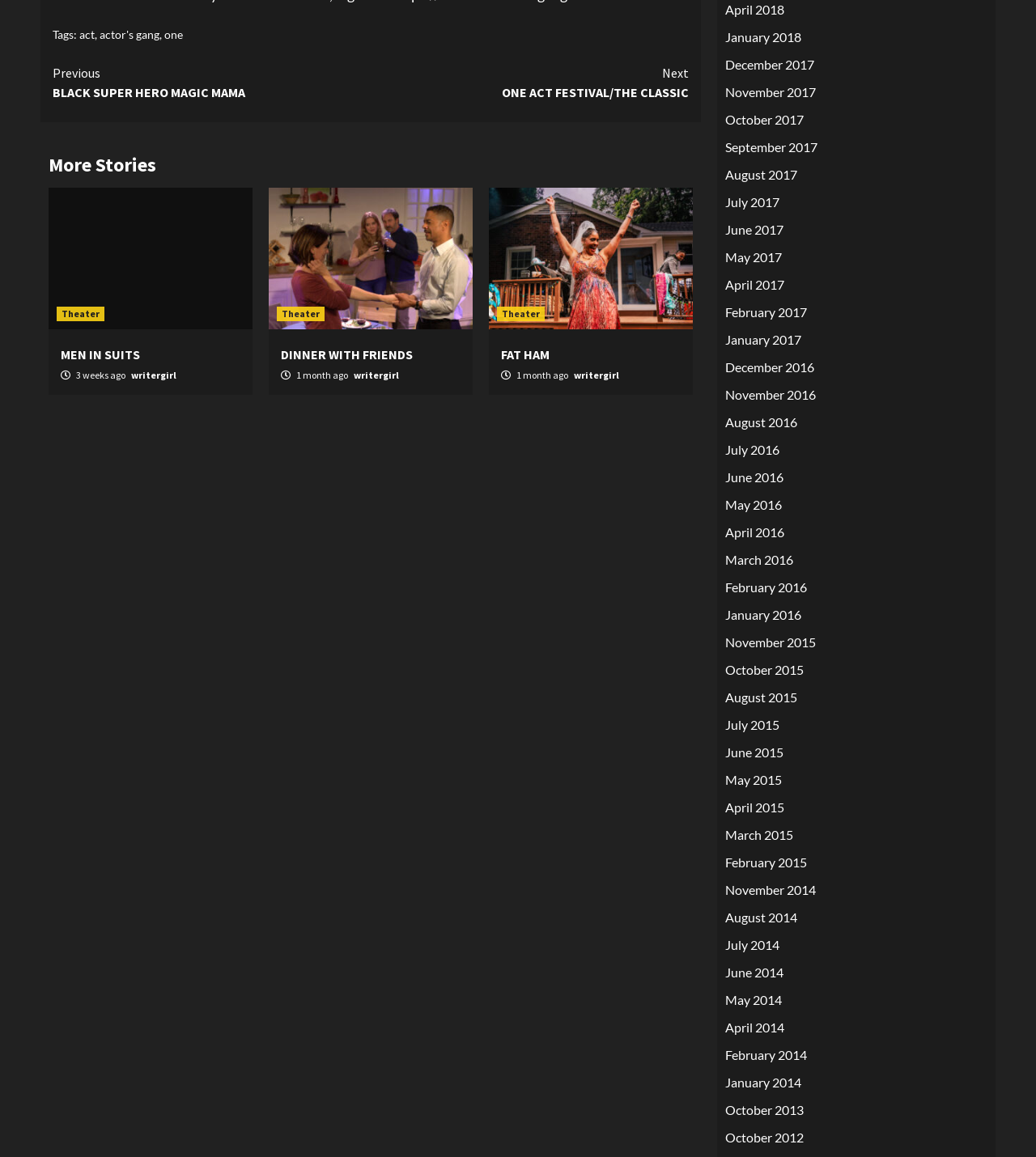Please identify the bounding box coordinates of the element I need to click to follow this instruction: "View 'MEN IN SUITS'".

[0.047, 0.162, 0.244, 0.285]